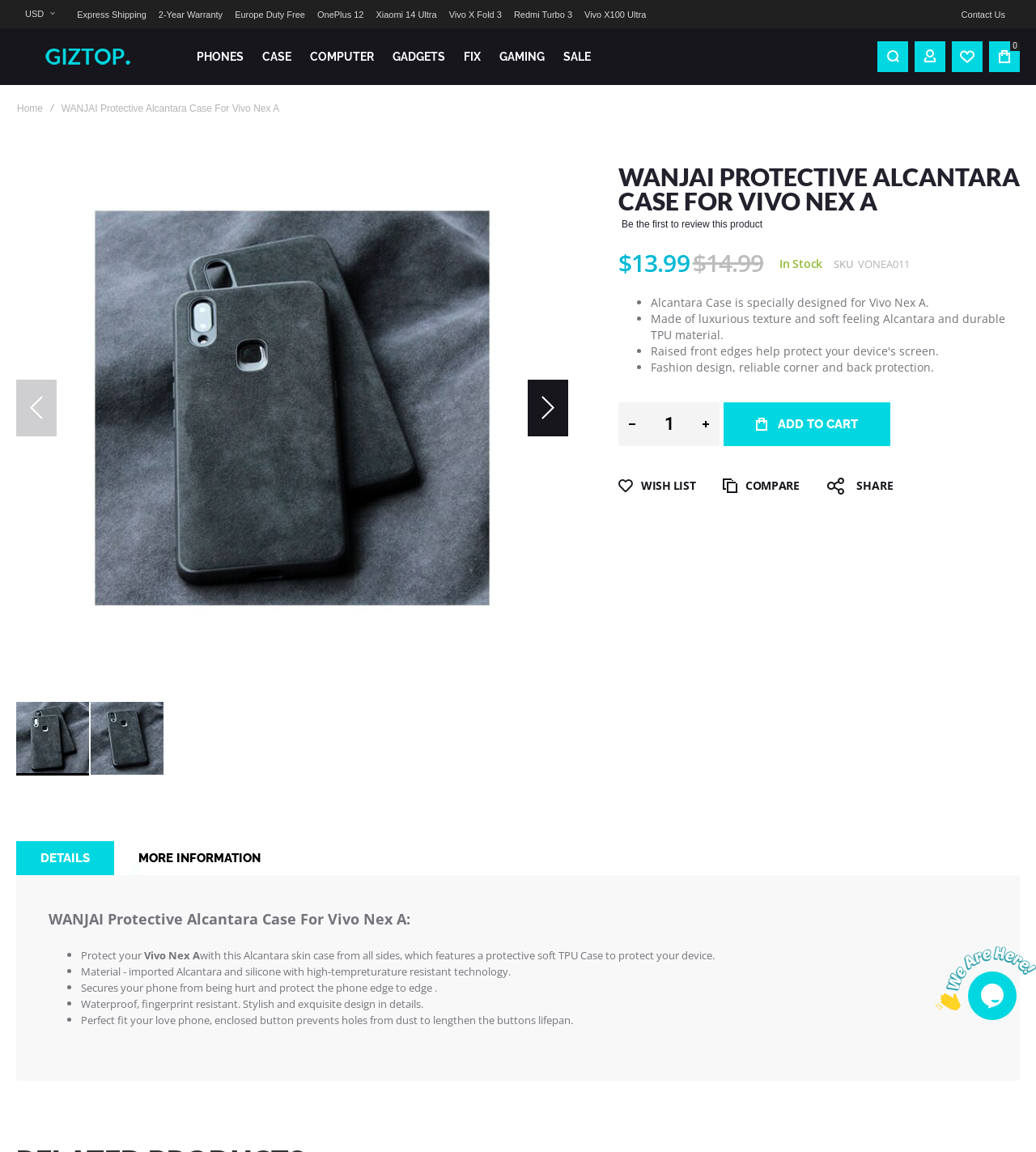Using the format (top-left x, top-left y, bottom-right x, bottom-right y), and given the element description, identify the bounding box coordinates within the screenshot: Vivo X Fold 3

[0.429, 0.005, 0.489, 0.019]